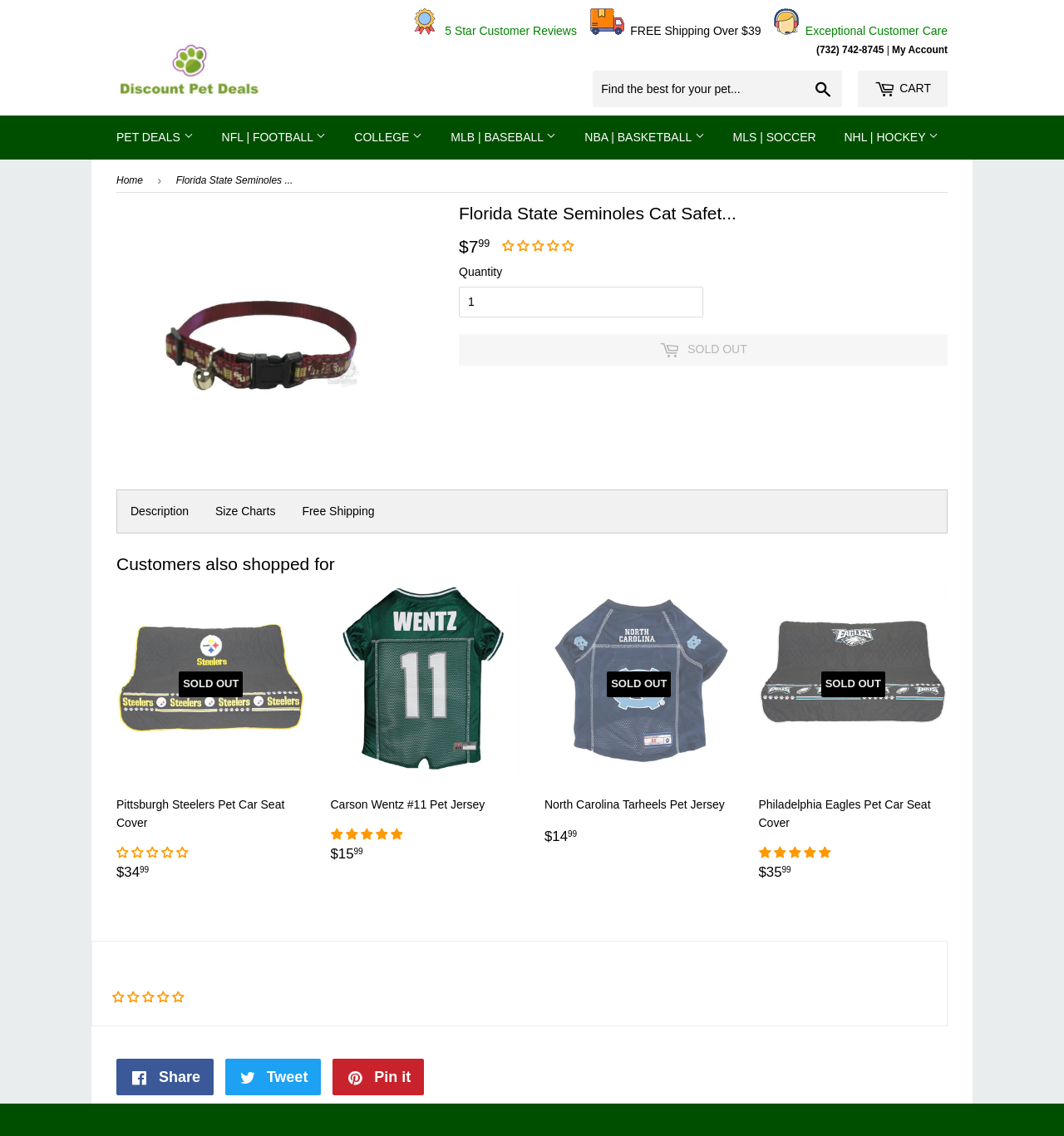Please give a concise answer to this question using a single word or phrase: 
What is the name of the pet car seat cover that is sold out?

Pittsburgh Steelers Pet Car Seat Cover